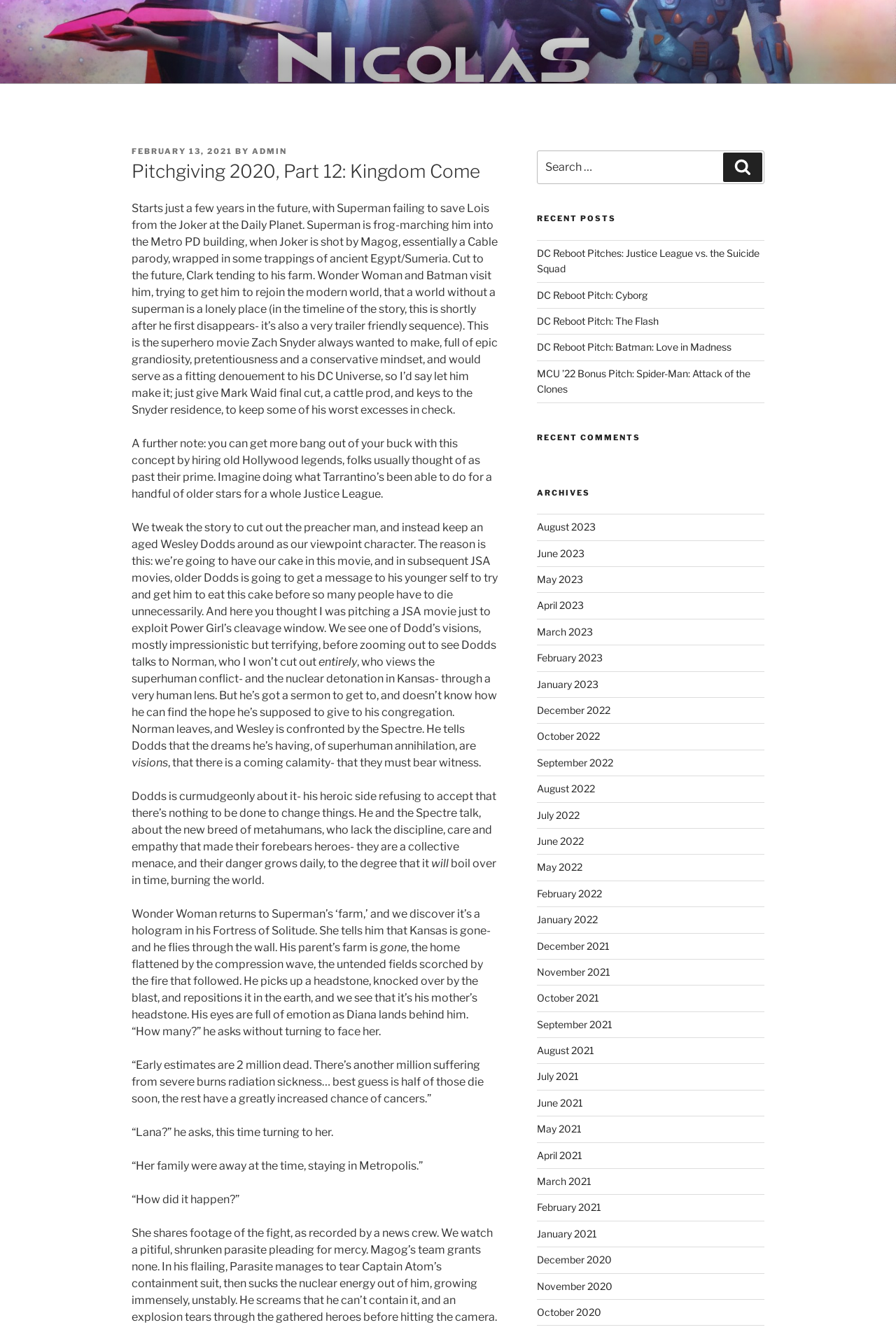Please provide a one-word or short phrase answer to the question:
What is the search function for?

Searching the website